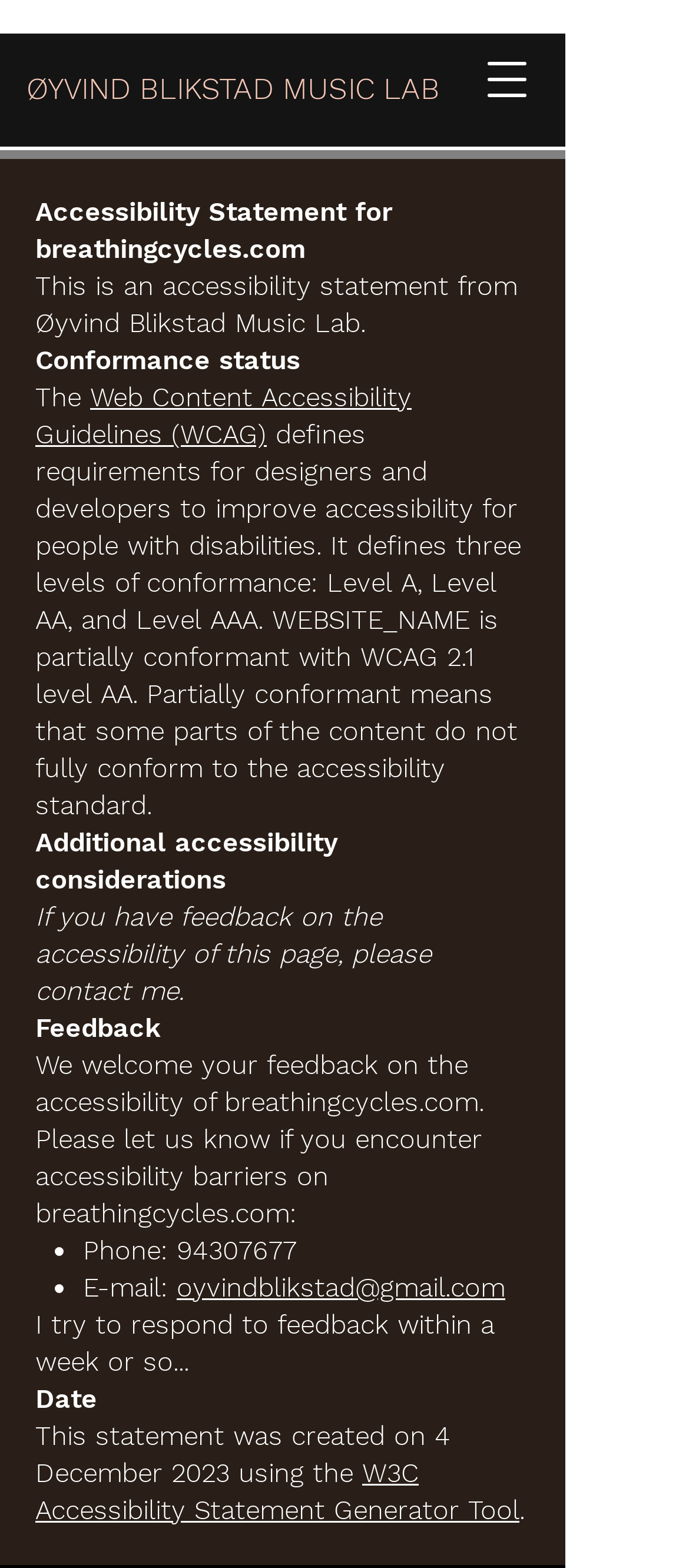How can users provide feedback on accessibility?
Please provide a comprehensive answer based on the details in the screenshot.

I determined the answer by examining the ListMarker elements and the corresponding StaticText elements, which provide phone and email contact information for users to provide feedback on accessibility.